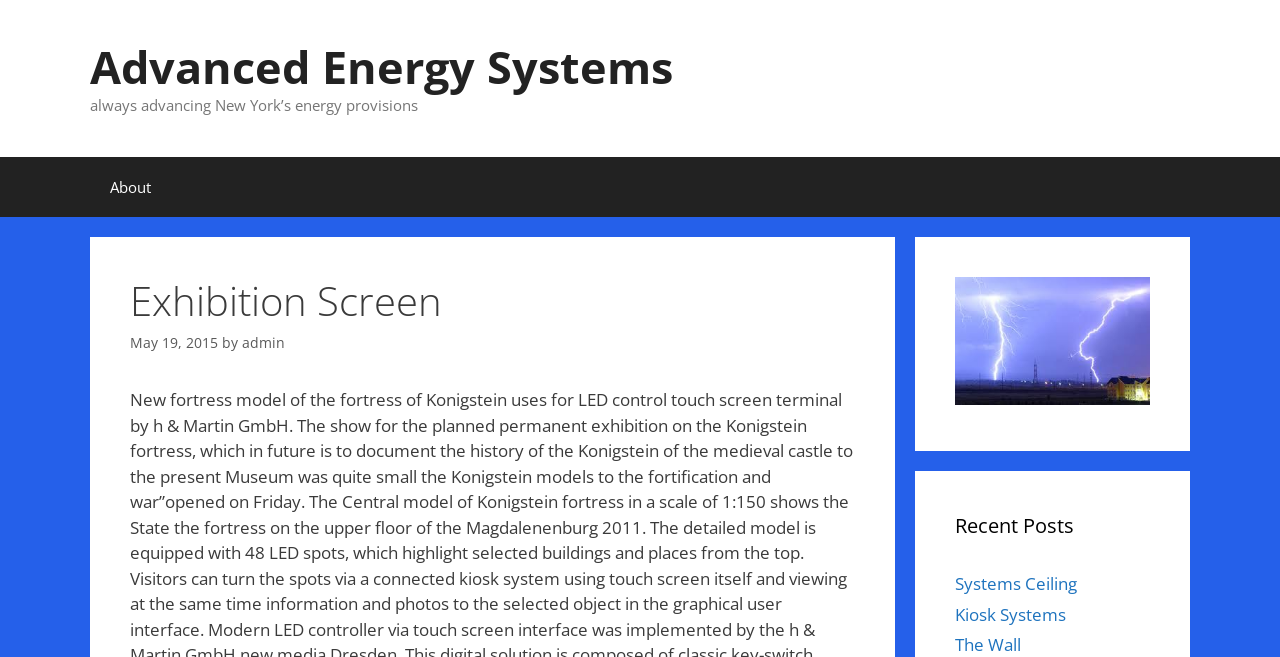How many recent posts are listed?
Answer the question using a single word or phrase, according to the image.

3